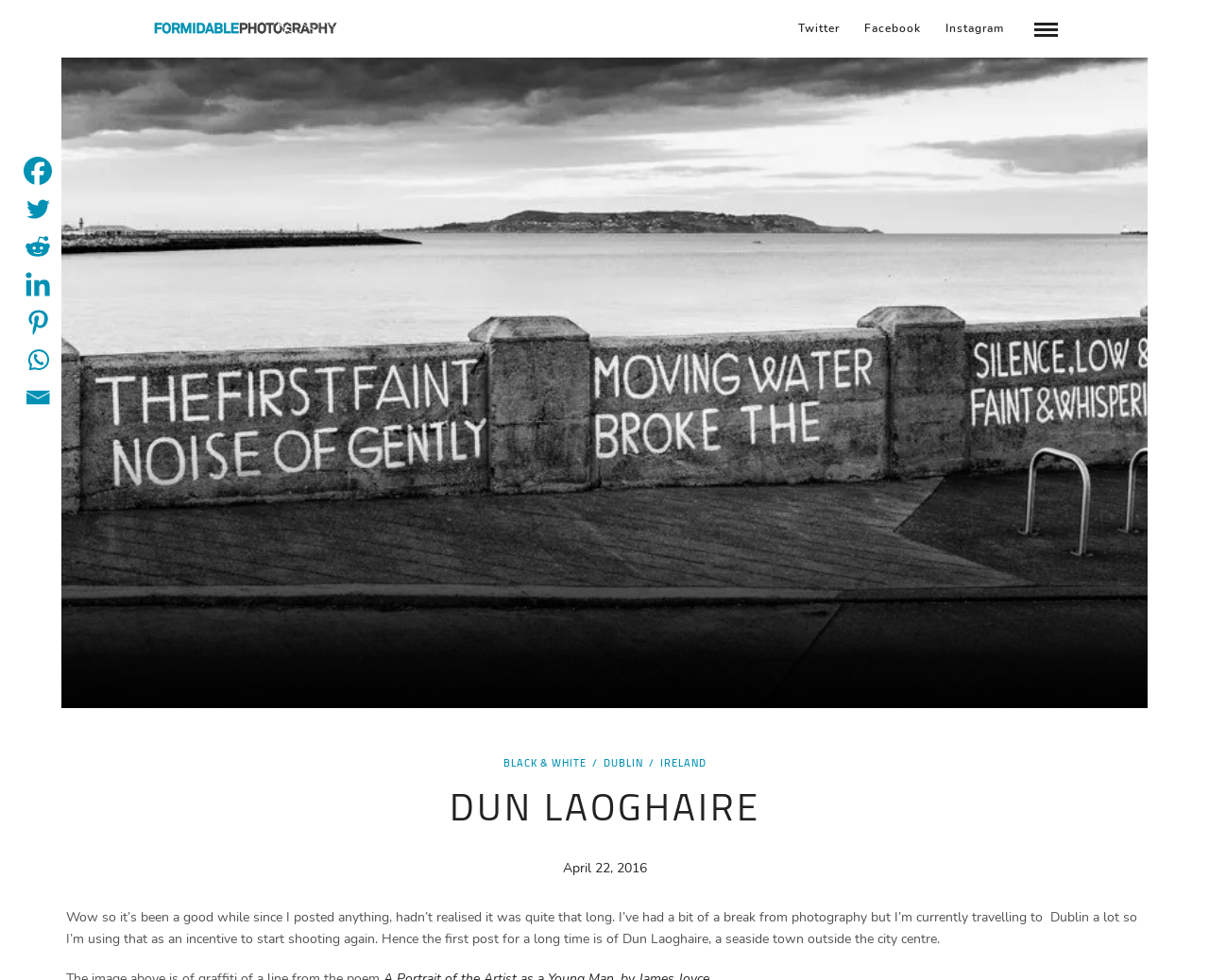Reply to the question with a single word or phrase:
What is the date of the post?

April 22, 2016